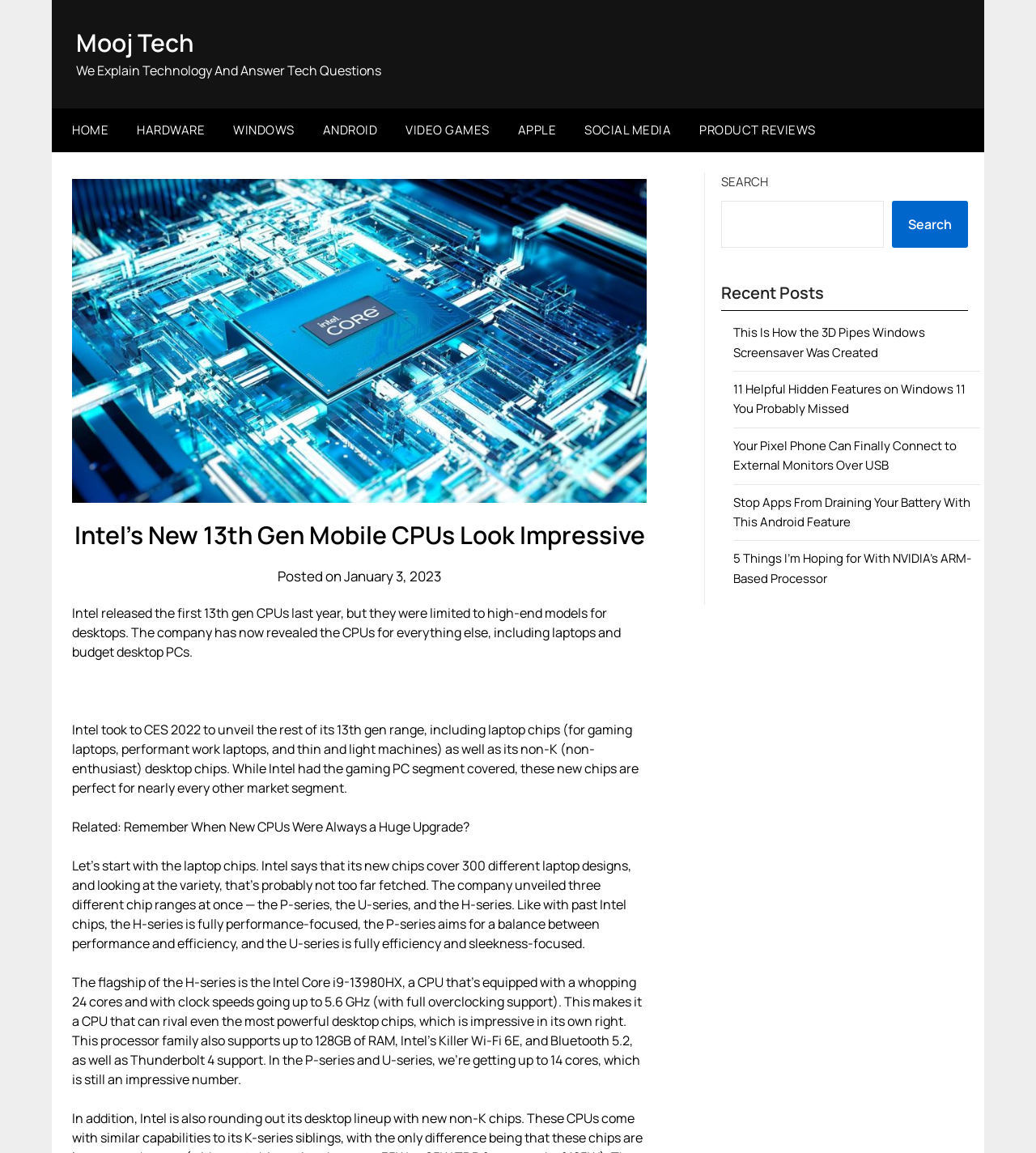Specify the bounding box coordinates of the region I need to click to perform the following instruction: "Read about Intel’s New 13th Gen Mobile CPUs". The coordinates must be four float numbers in the range of 0 to 1, i.e., [left, top, right, bottom].

[0.07, 0.155, 0.624, 0.48]